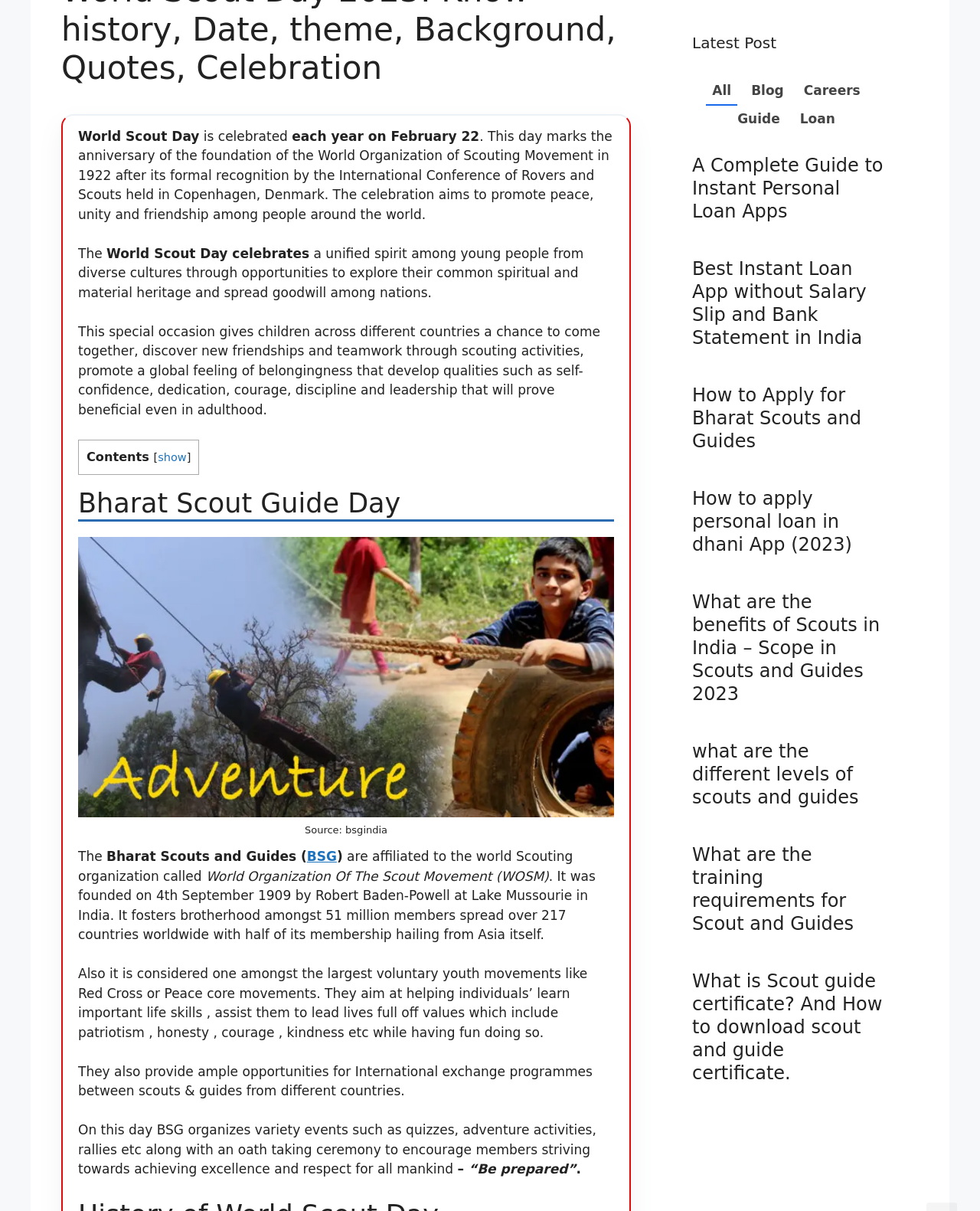Extract the bounding box for the UI element that matches this description: "Loan".

[0.81, 0.087, 0.858, 0.111]